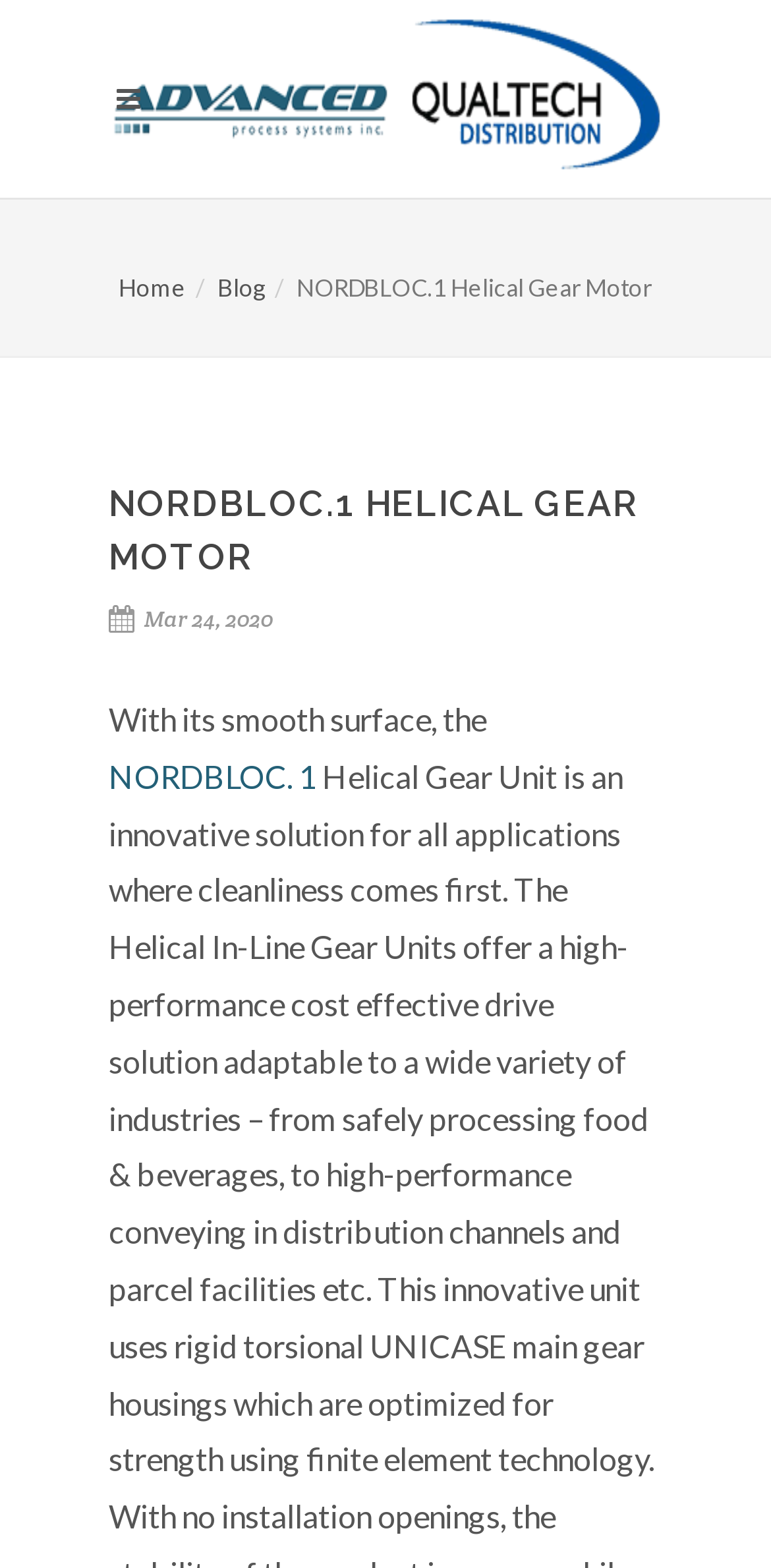Please predict the bounding box coordinates (top-left x, top-left y, bottom-right x, bottom-right y) for the UI element in the screenshot that fits the description: NORDBLOC. 1

[0.141, 0.483, 0.418, 0.507]